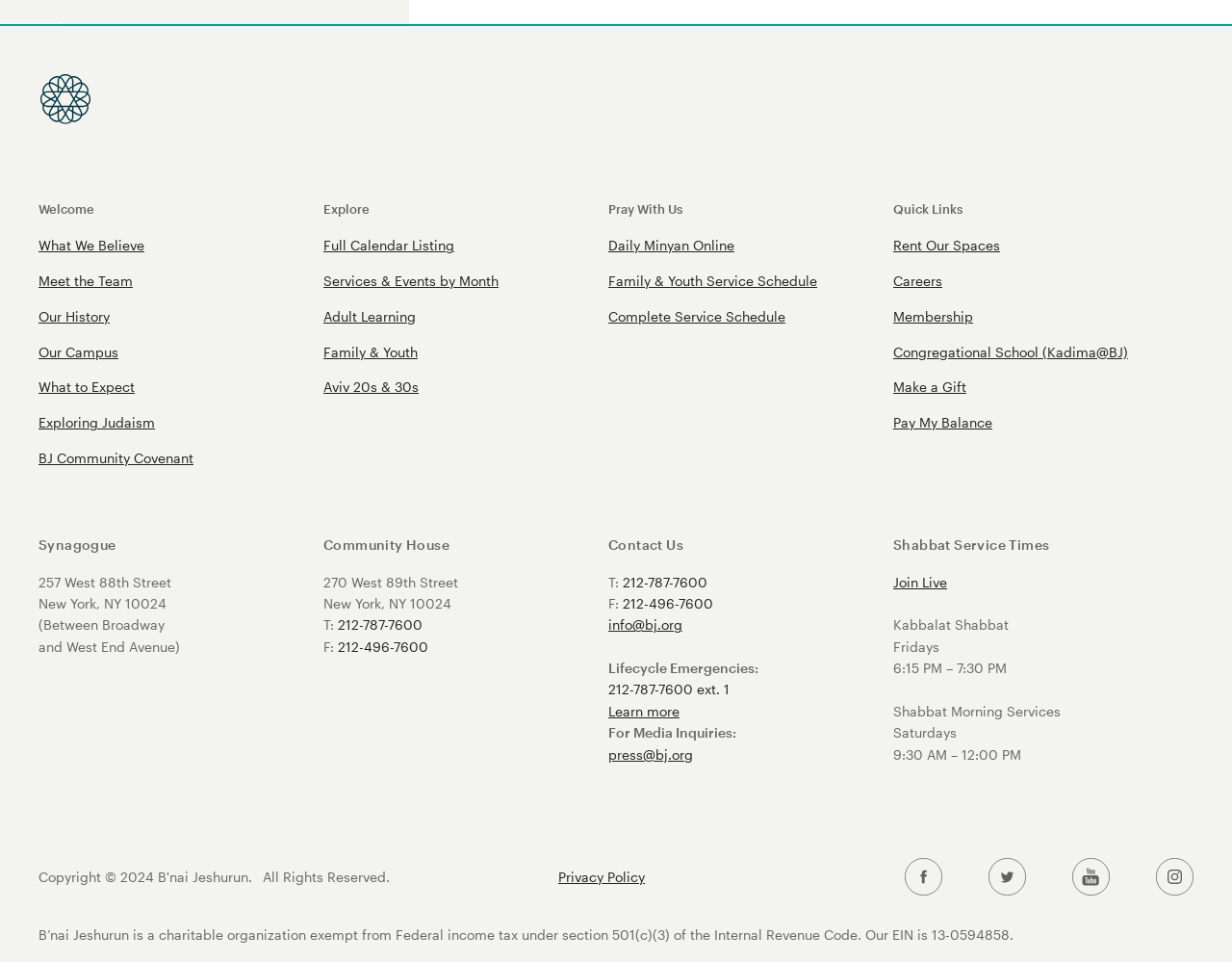Please identify the bounding box coordinates of the area that needs to be clicked to follow this instruction: "Pray with the community online".

[0.494, 0.246, 0.596, 0.264]